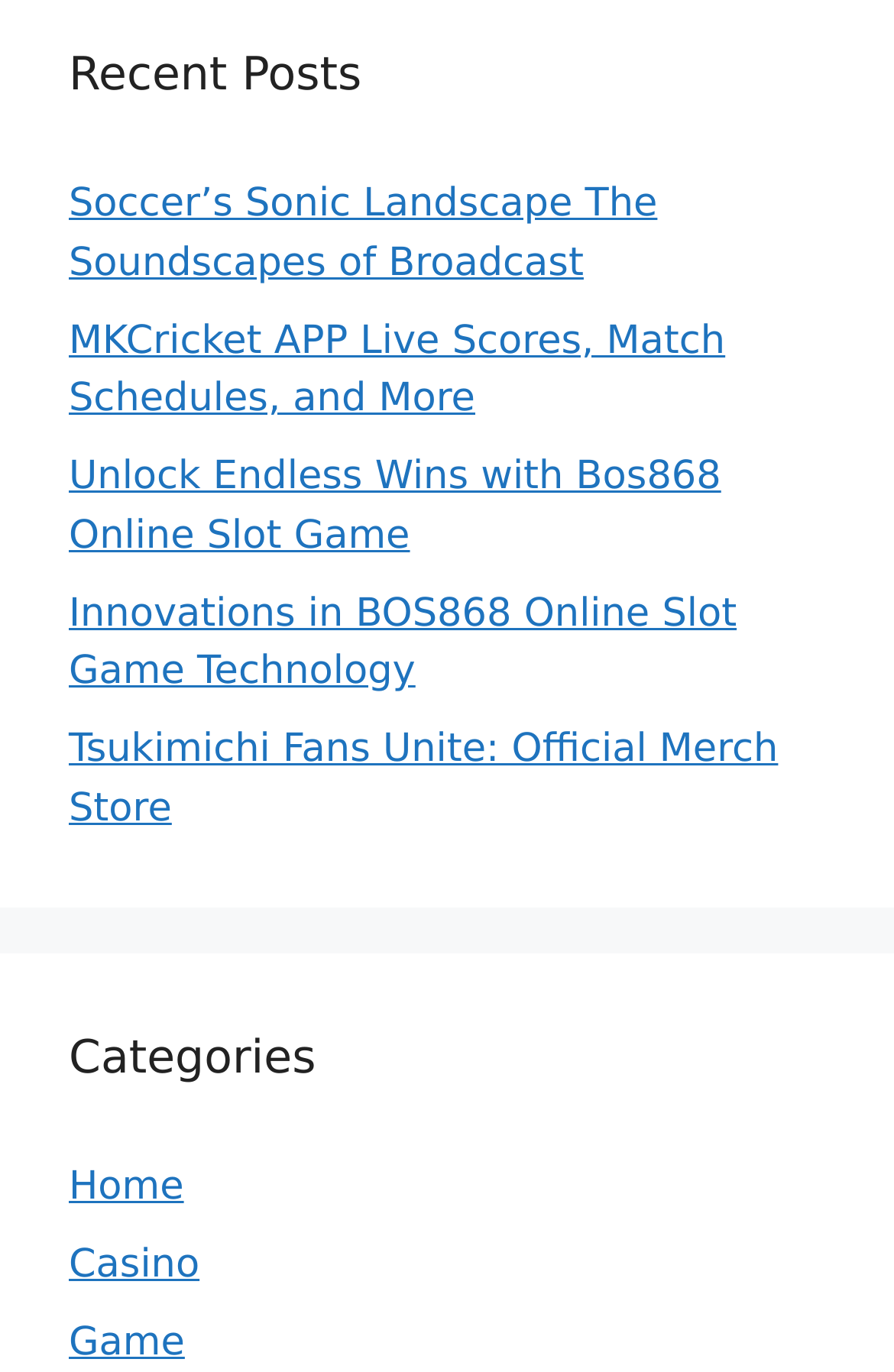Identify the bounding box coordinates of the element that should be clicked to fulfill this task: "go to Casino category". The coordinates should be provided as four float numbers between 0 and 1, i.e., [left, top, right, bottom].

[0.077, 0.906, 0.223, 0.939]